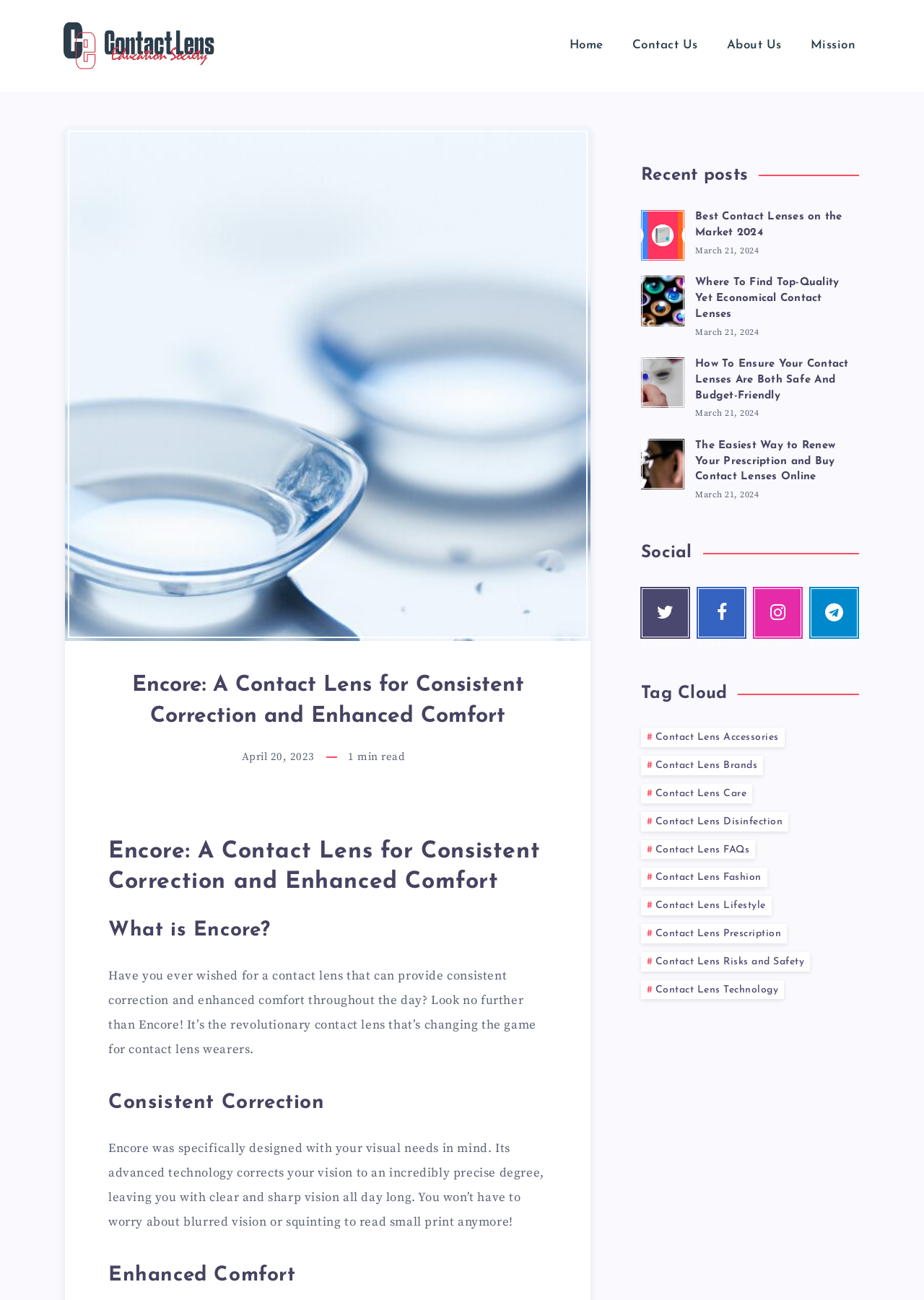Respond with a single word or phrase to the following question:
How many recent posts are listed?

4